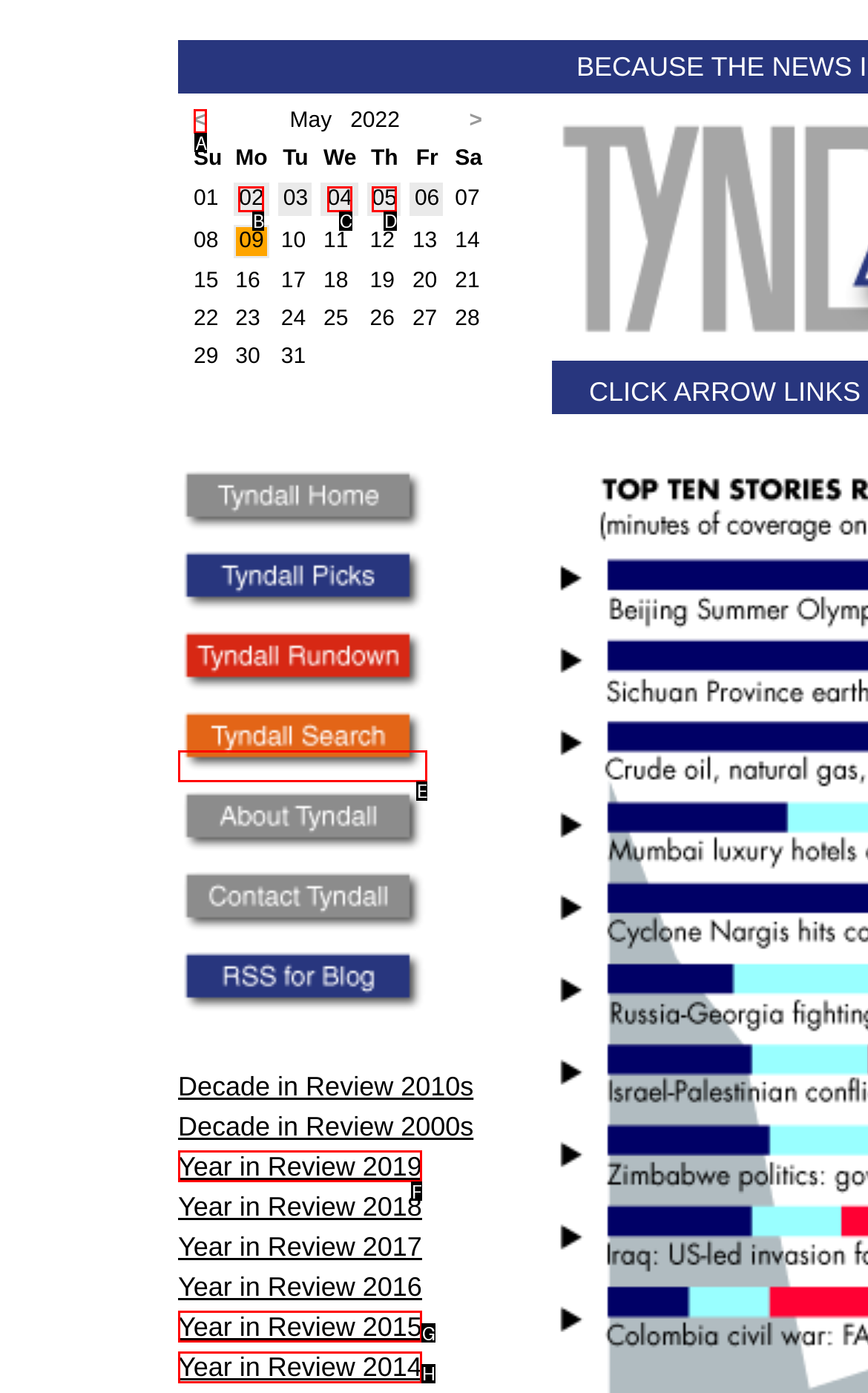Select the option I need to click to accomplish this task: select 02
Provide the letter of the selected choice from the given options.

B